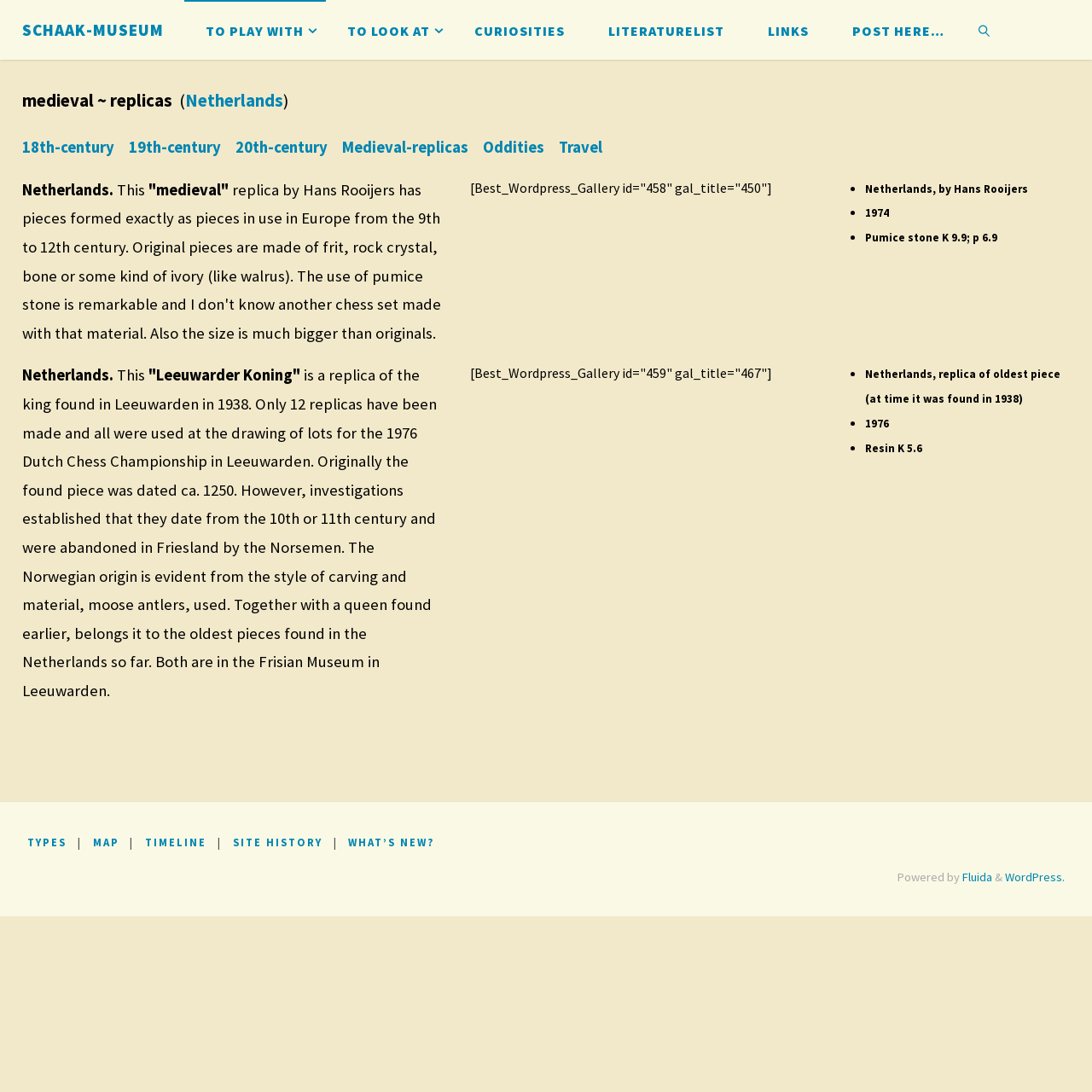Specify the bounding box coordinates of the element's area that should be clicked to execute the given instruction: "View the 'TYPES' page". The coordinates should be four float numbers between 0 and 1, i.e., [left, top, right, bottom].

[0.025, 0.765, 0.061, 0.777]